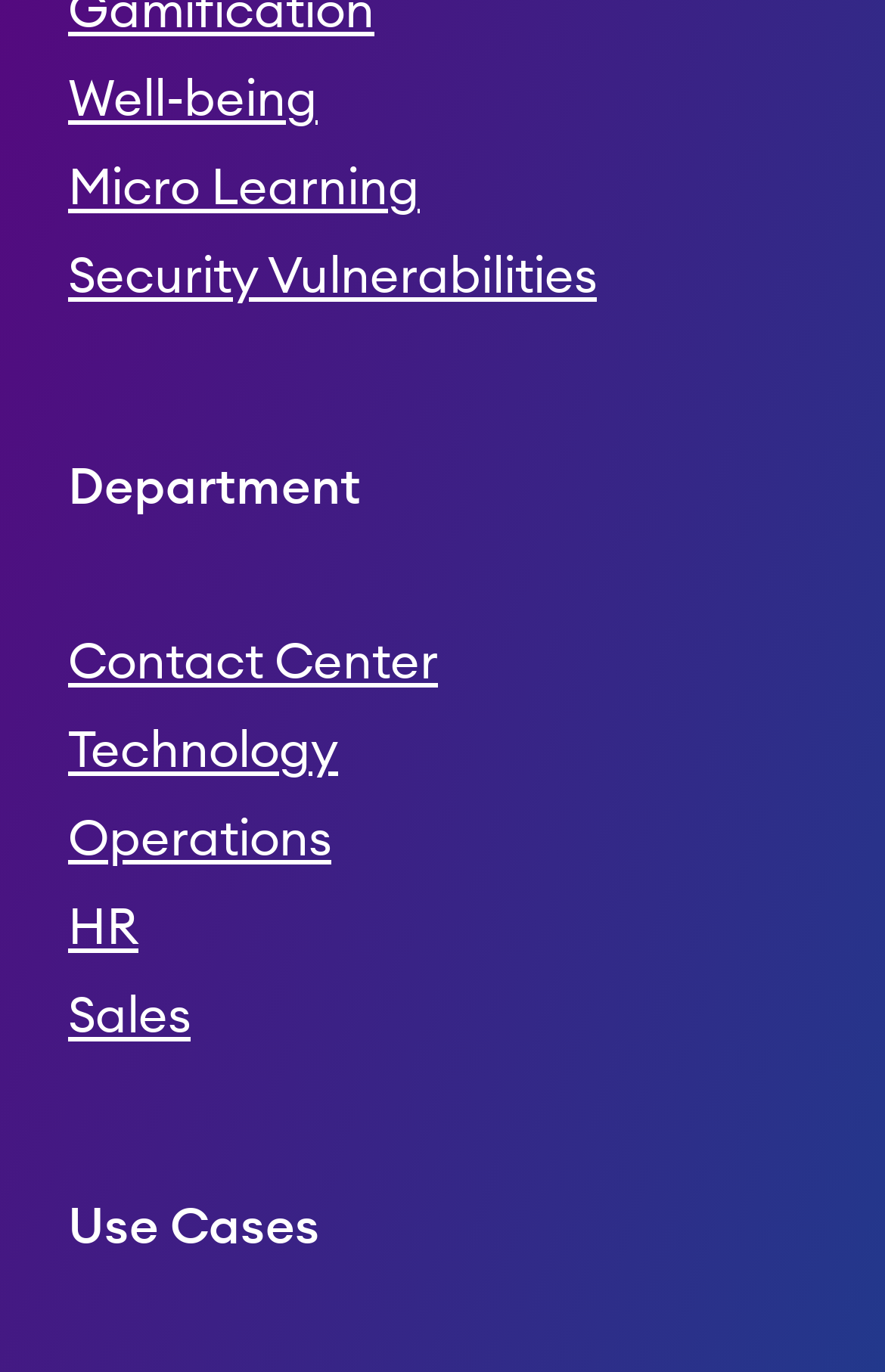What is the last link on the webpage?
Please answer using one word or phrase, based on the screenshot.

Sales